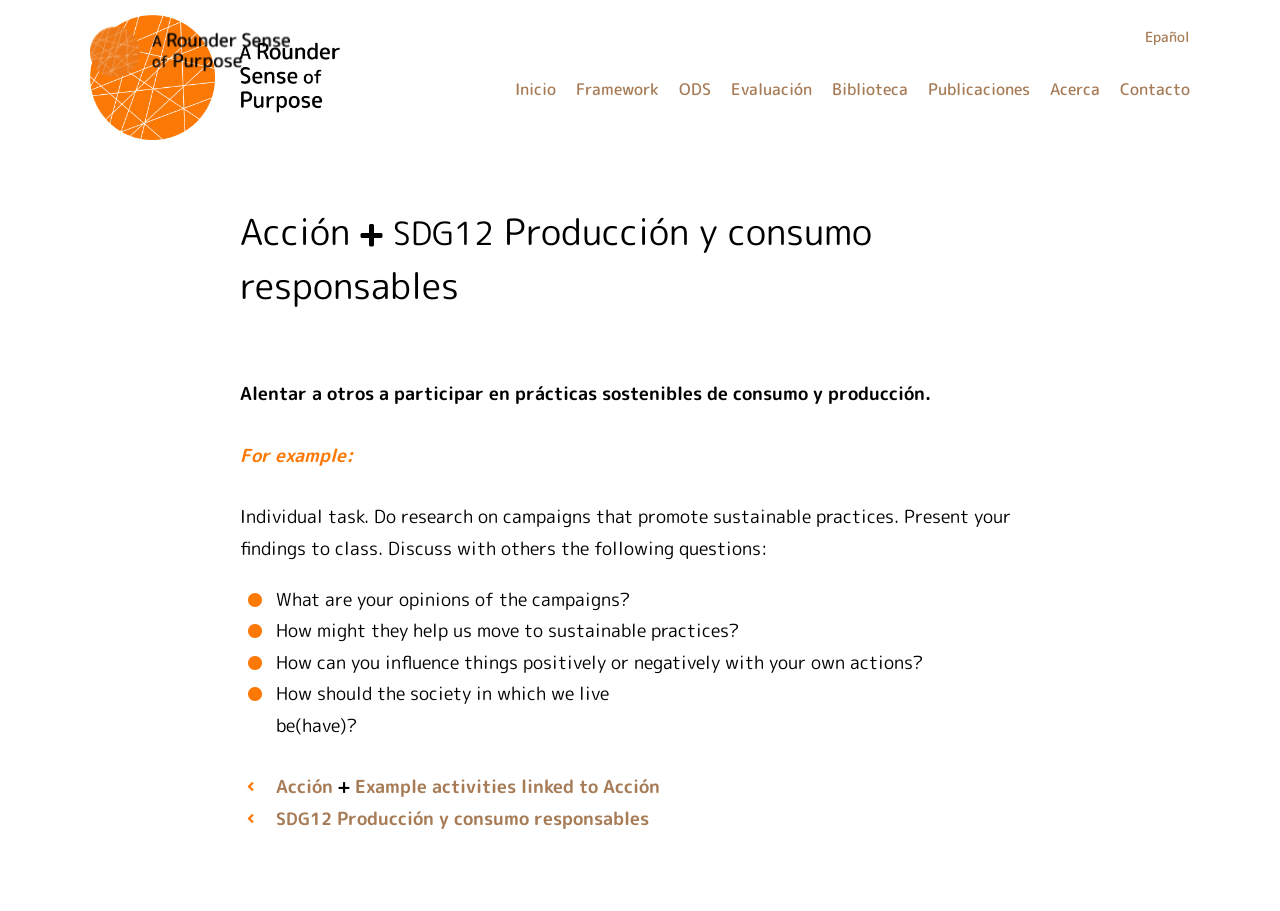What is the bounding box coordinate of the 'Inicio' link?
Using the image, provide a concise answer in one word or a short phrase.

[0.402, 0.082, 0.434, 0.114]